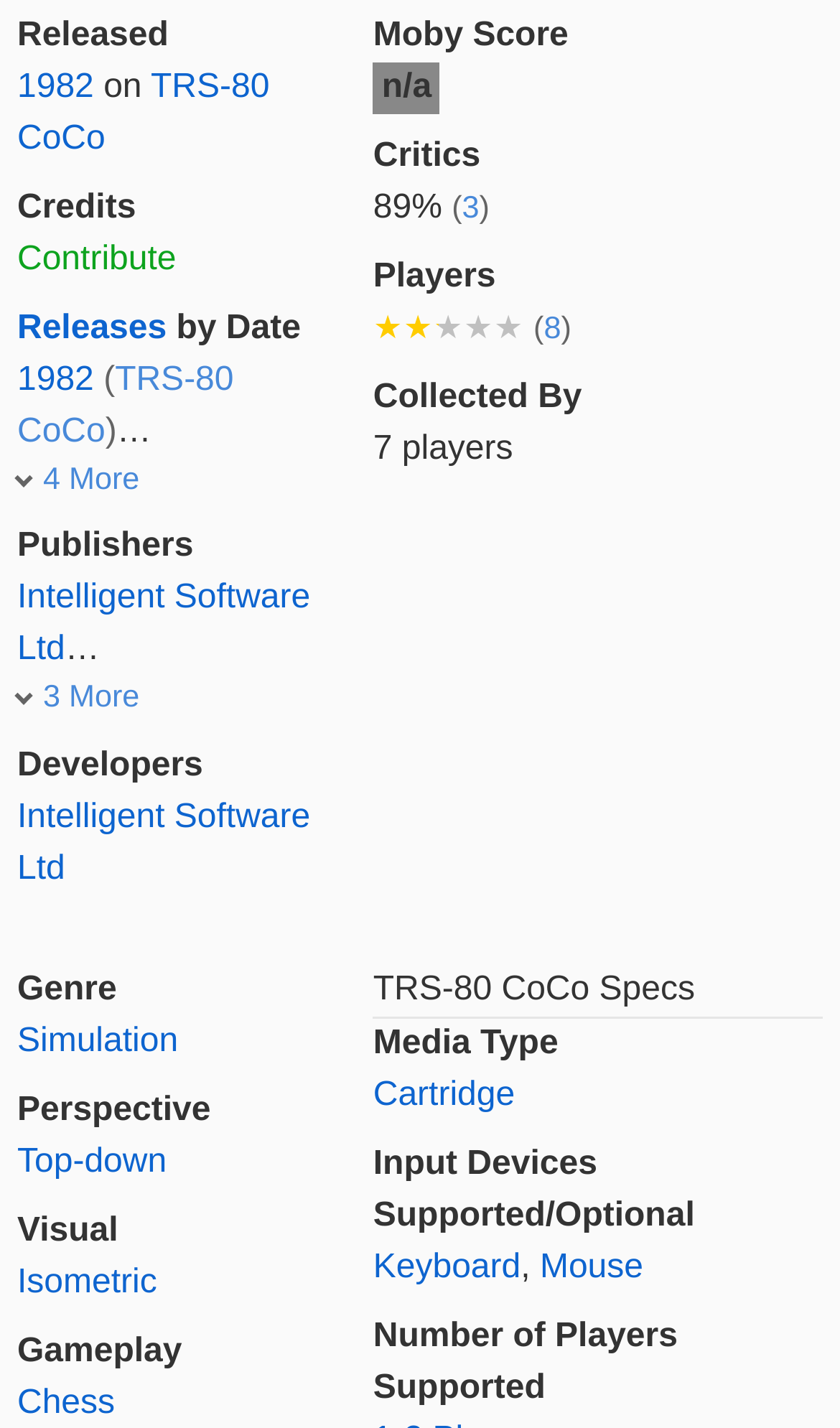For the element described, predict the bounding box coordinates as (top-left x, top-left y, bottom-right x, bottom-right y). All values should be between 0 and 1. Element description: 1989

[0.021, 0.434, 0.112, 0.459]